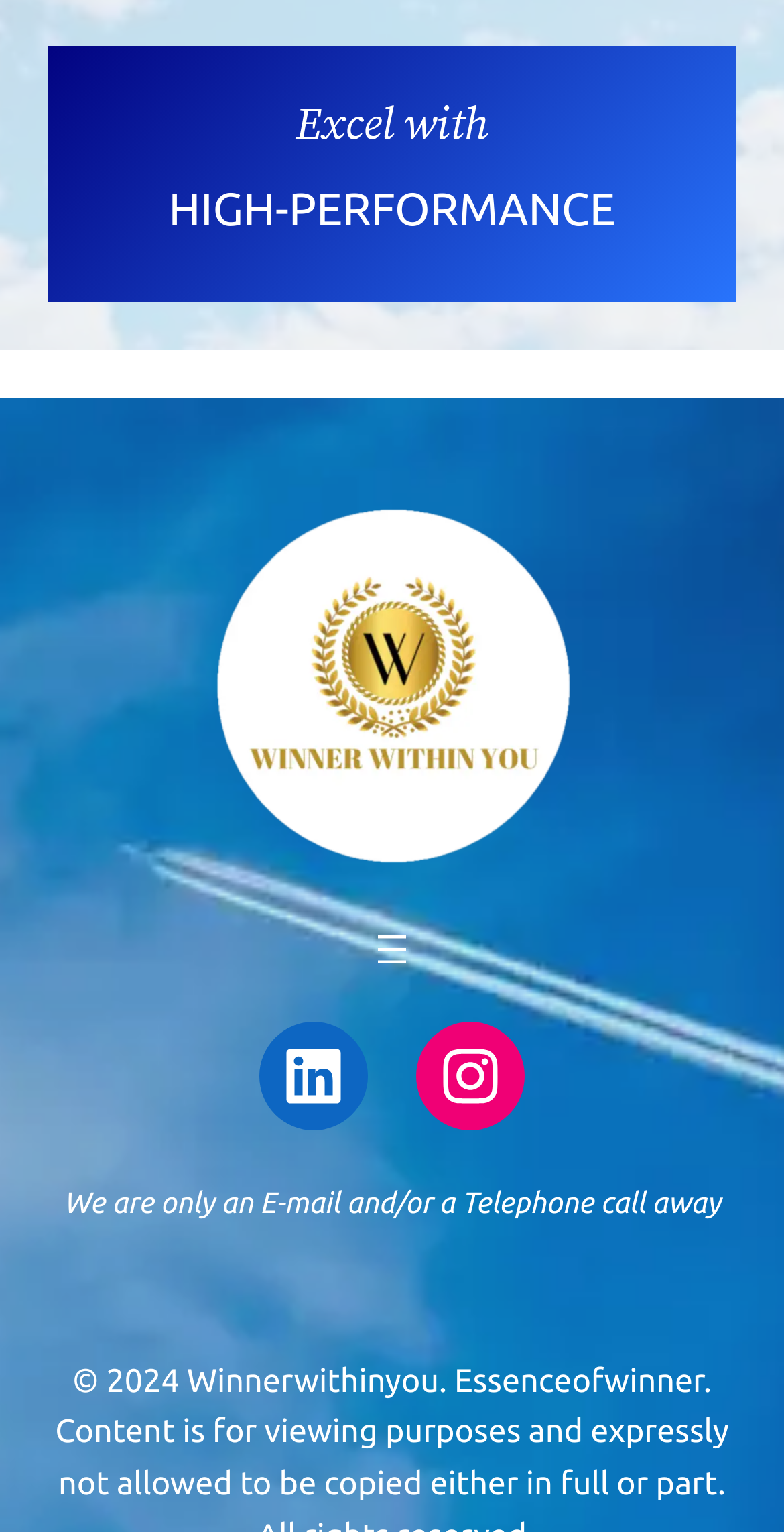Determine the bounding box for the described HTML element: "aria-label="Open menu"". Ensure the coordinates are four float numbers between 0 and 1 in the format [left, top, right, bottom].

[0.469, 0.604, 0.531, 0.636]